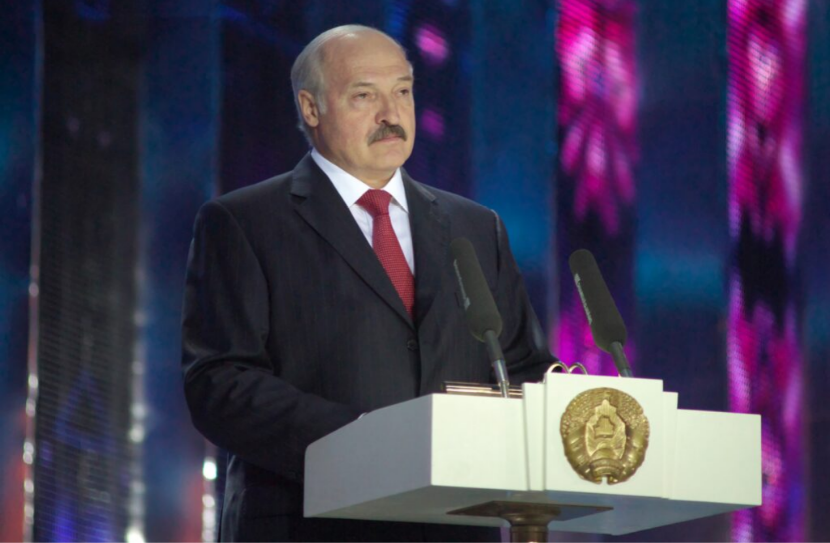What colors are incorporated in the dynamic backdrop?
Please provide an in-depth and detailed response to the question.

The caption describes the dynamic backdrop as adding a sense of vibrancy to the scene, incorporating shades of blue and purple, which may suggest a celebratory or significant occasion.